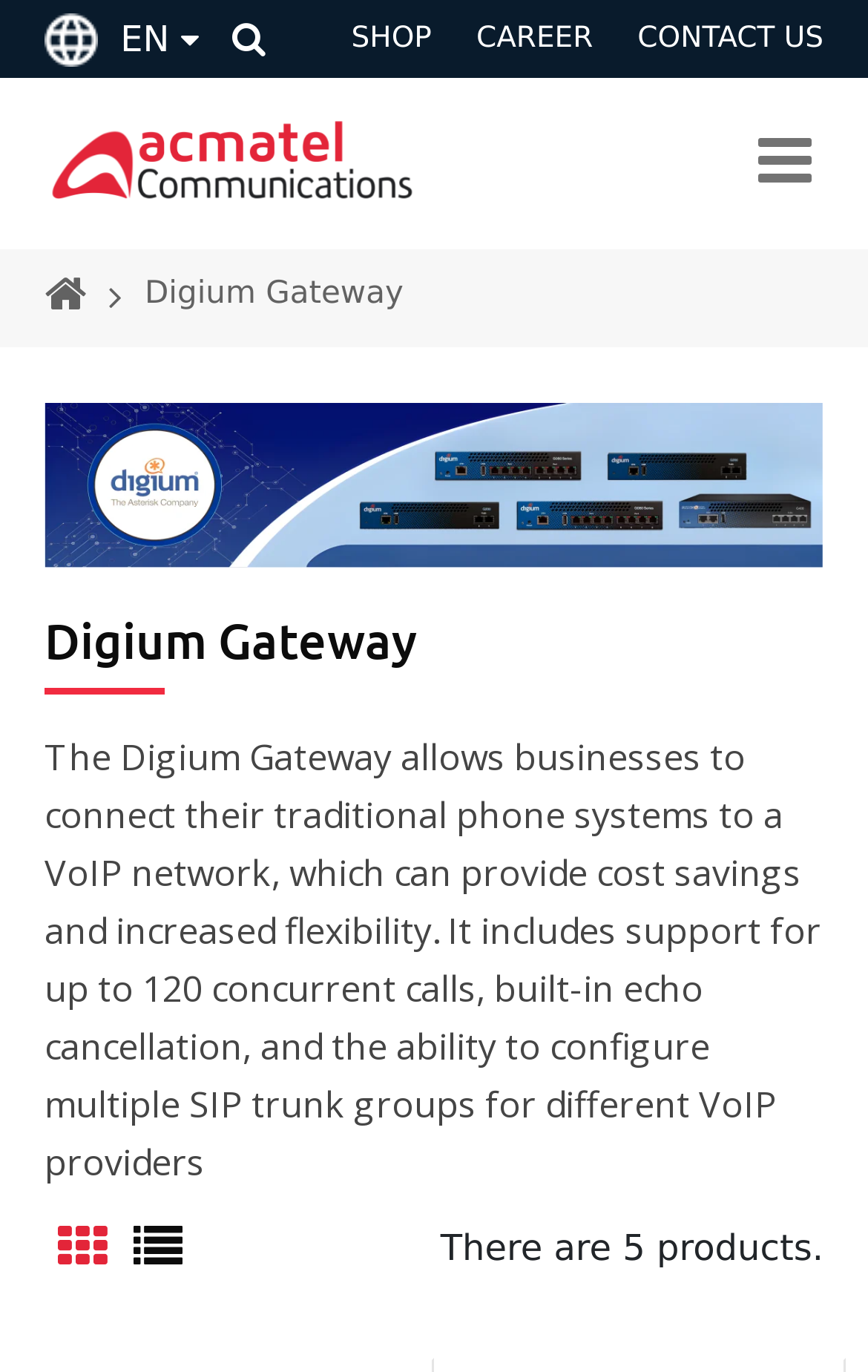What is the icon located at the top right?
Answer the question in a detailed and comprehensive manner.

Based on the image element with the description 'Speaker Audio', the icon located at the top right of the webpage is a Speaker Audio icon, with a bounding box coordinate of [0.051, 0.294, 0.949, 0.414].